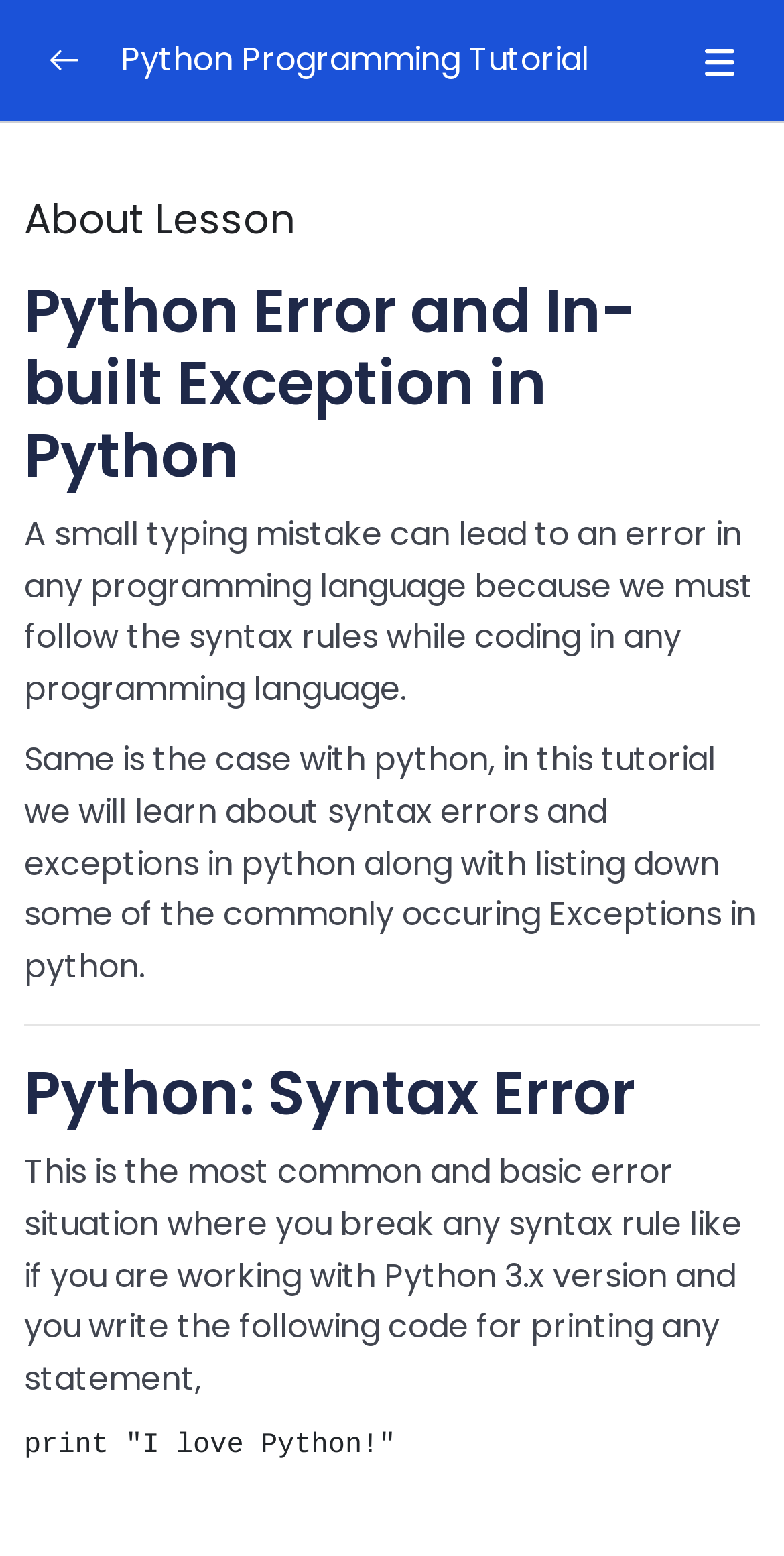Respond with a single word or phrase for the following question: 
What is the purpose of the 'About Lesson' section?

To provide lesson information